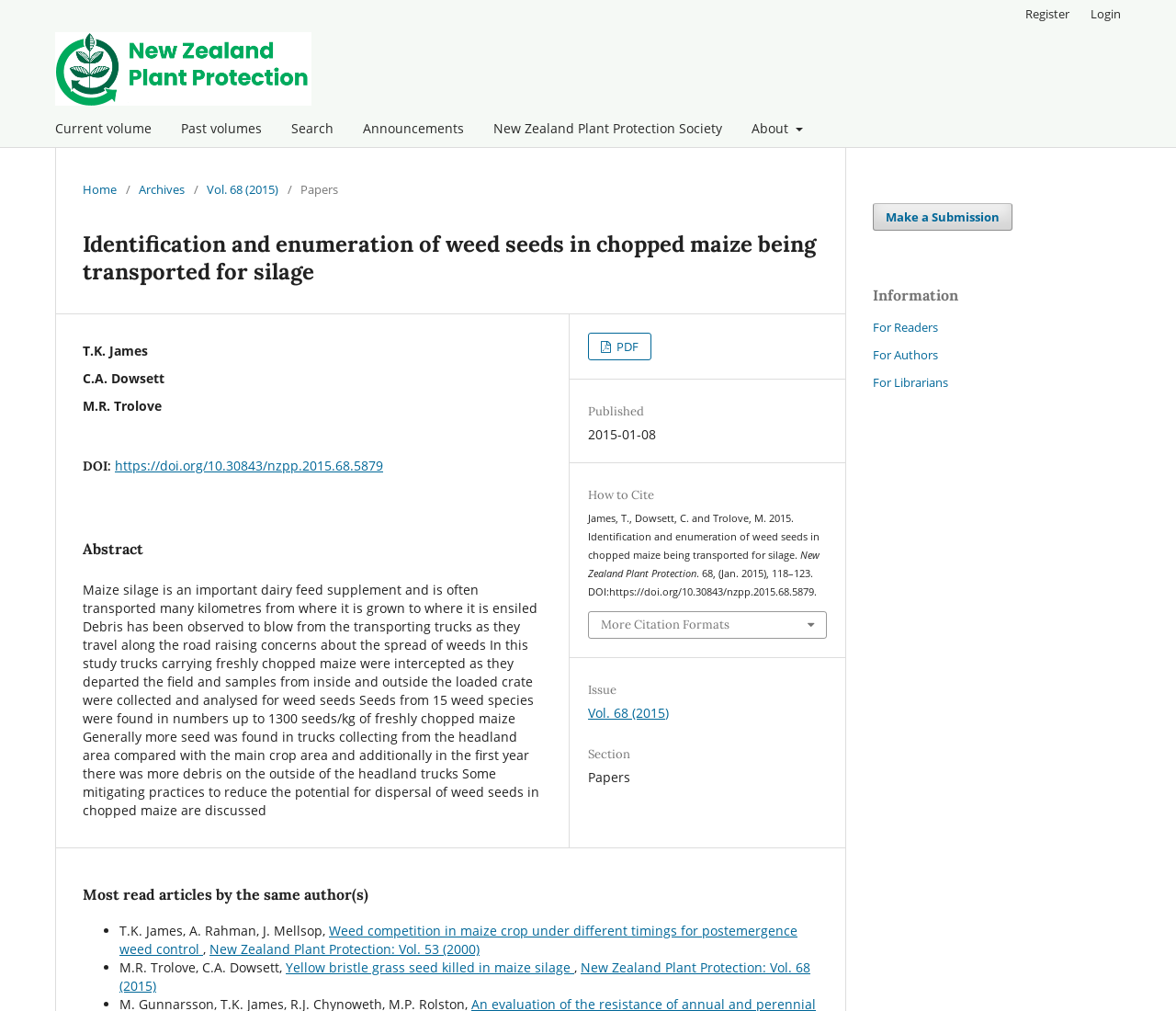Determine the bounding box for the described HTML element: "For Authors". Ensure the coordinates are four float numbers between 0 and 1 in the format [left, top, right, bottom].

[0.742, 0.343, 0.798, 0.359]